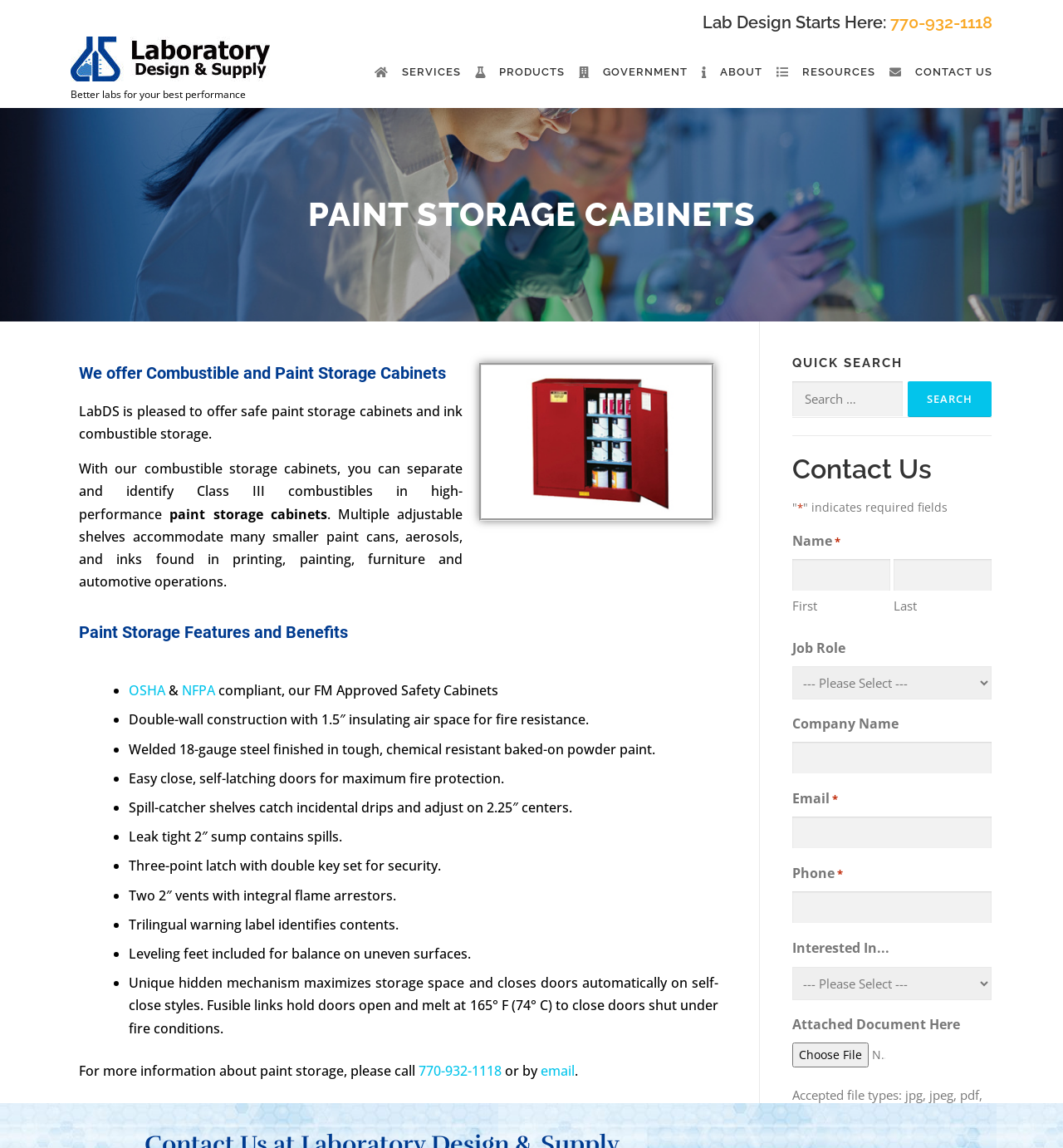Extract the bounding box coordinates for the UI element described as: "parent_node: First name="input_1.3"".

[0.745, 0.487, 0.837, 0.515]